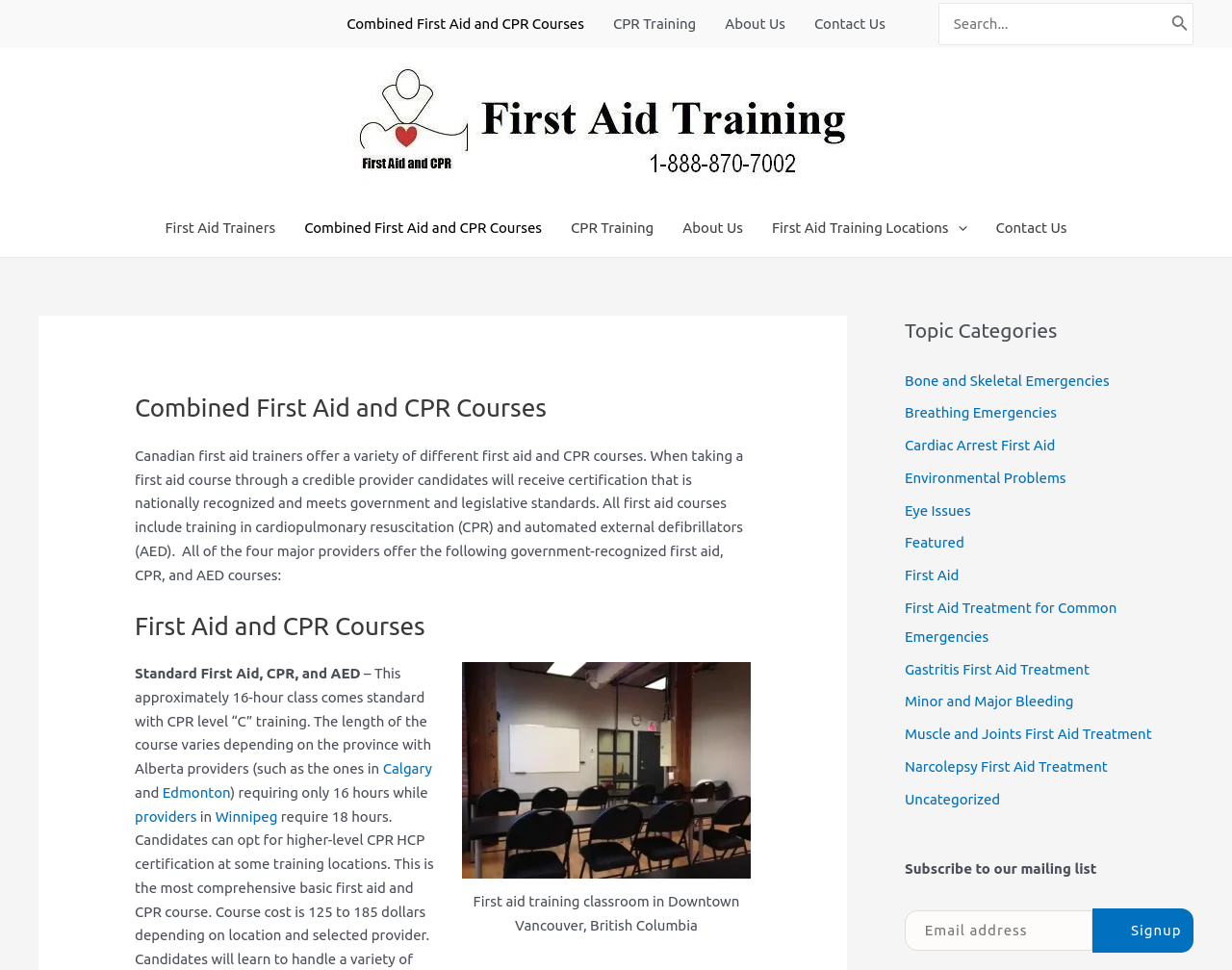Show the bounding box coordinates of the element that should be clicked to complete the task: "Browse Bone and Skeletal Emergencies topic".

[0.734, 0.383, 0.9, 0.4]